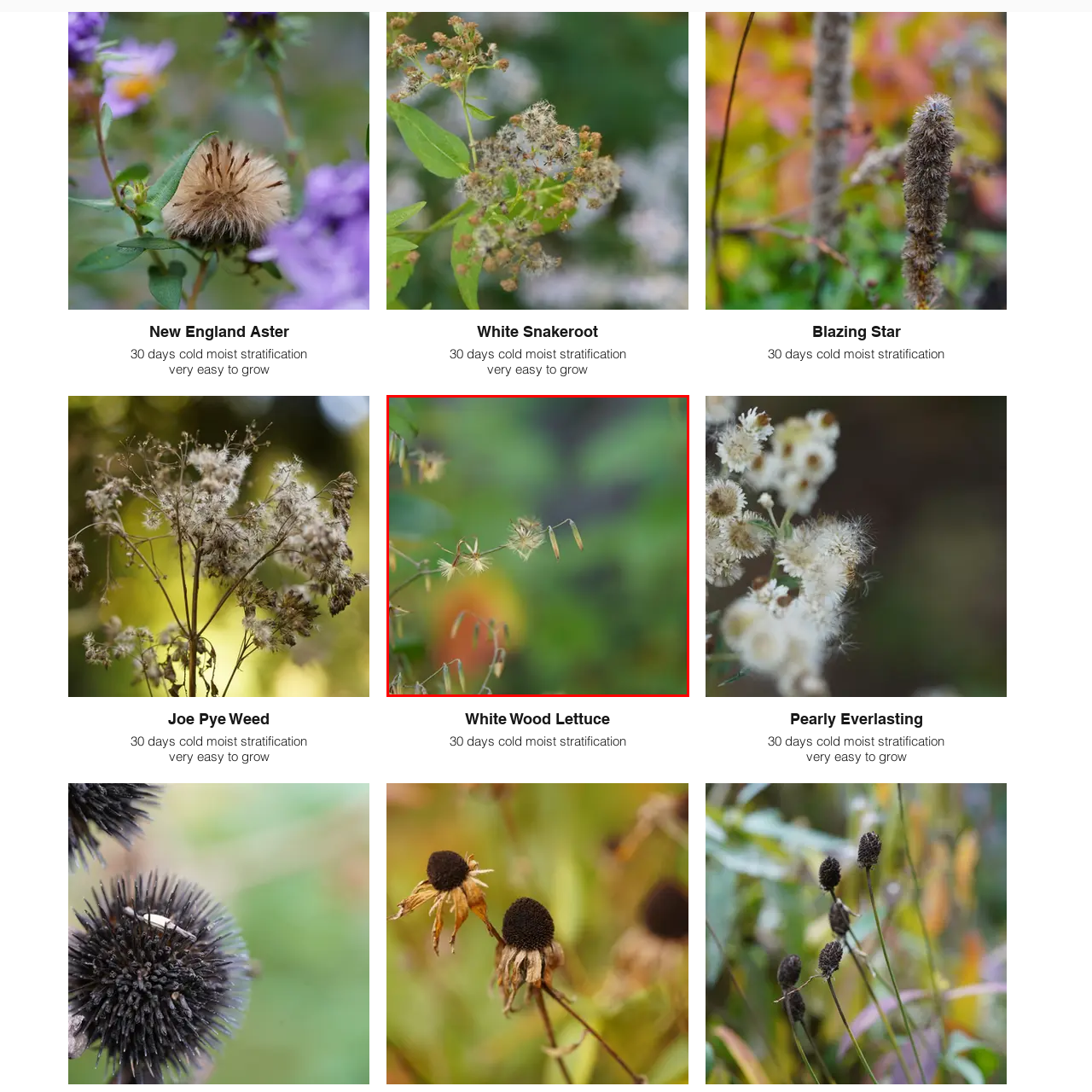Please examine the highlighted section of the image enclosed in the red rectangle and provide a comprehensive answer to the following question based on your observation: What is the characteristic of the stems of White Wood Lettuce?

The caption describes the stems of White Wood Lettuce as slender, which suggests that they are thin and delicate.